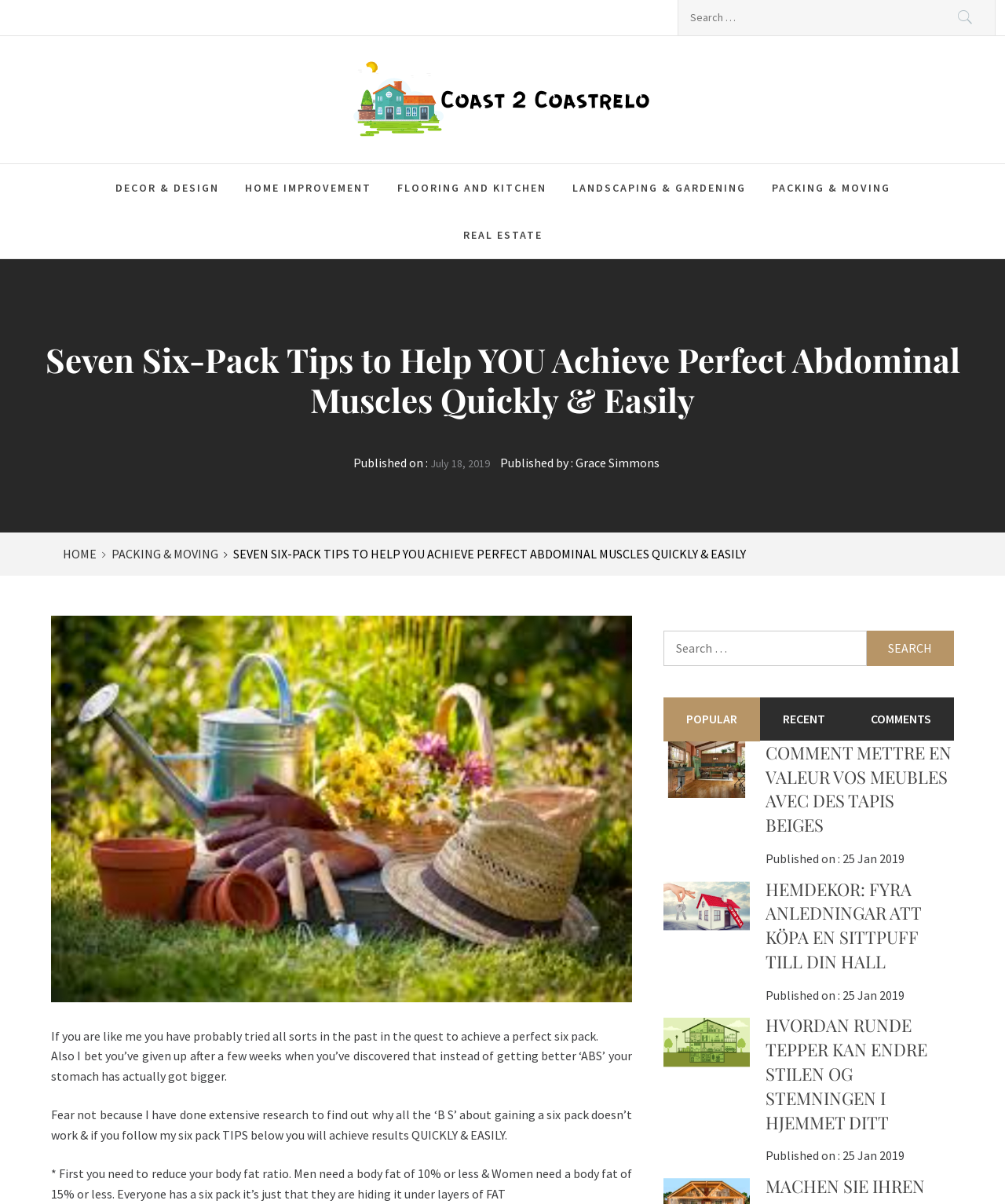Indicate the bounding box coordinates of the element that needs to be clicked to satisfy the following instruction: "Click on the 'DECOR & DESIGN' link". The coordinates should be four float numbers between 0 and 1, i.e., [left, top, right, bottom].

[0.103, 0.136, 0.229, 0.175]